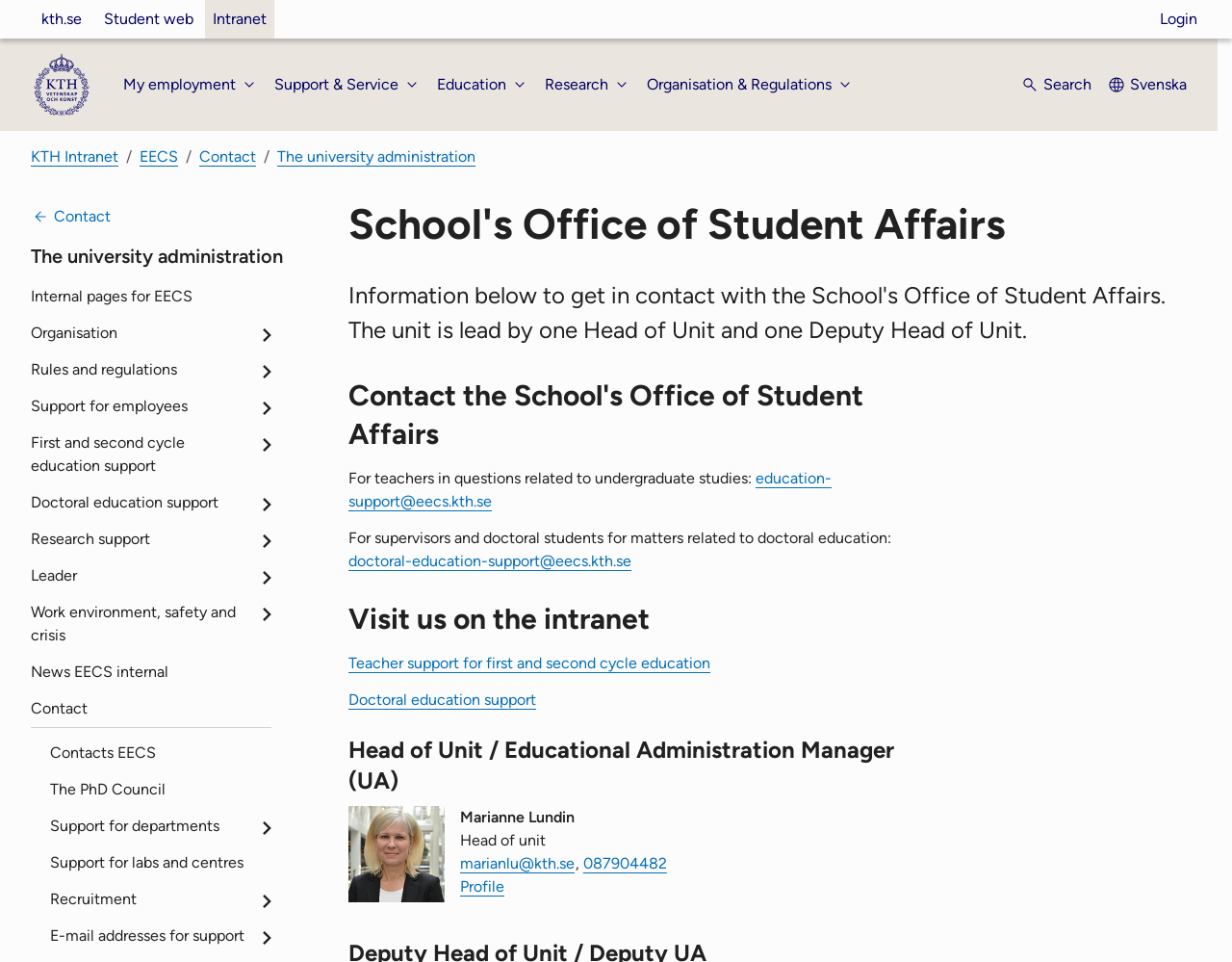Using the information in the image, give a comprehensive answer to the question: 
What is the name of the school's office?

I found the answer by looking at the heading element with the text 'School's Office of Student Affairs' which is located at the top of the webpage, indicating that it is the main topic of the page.